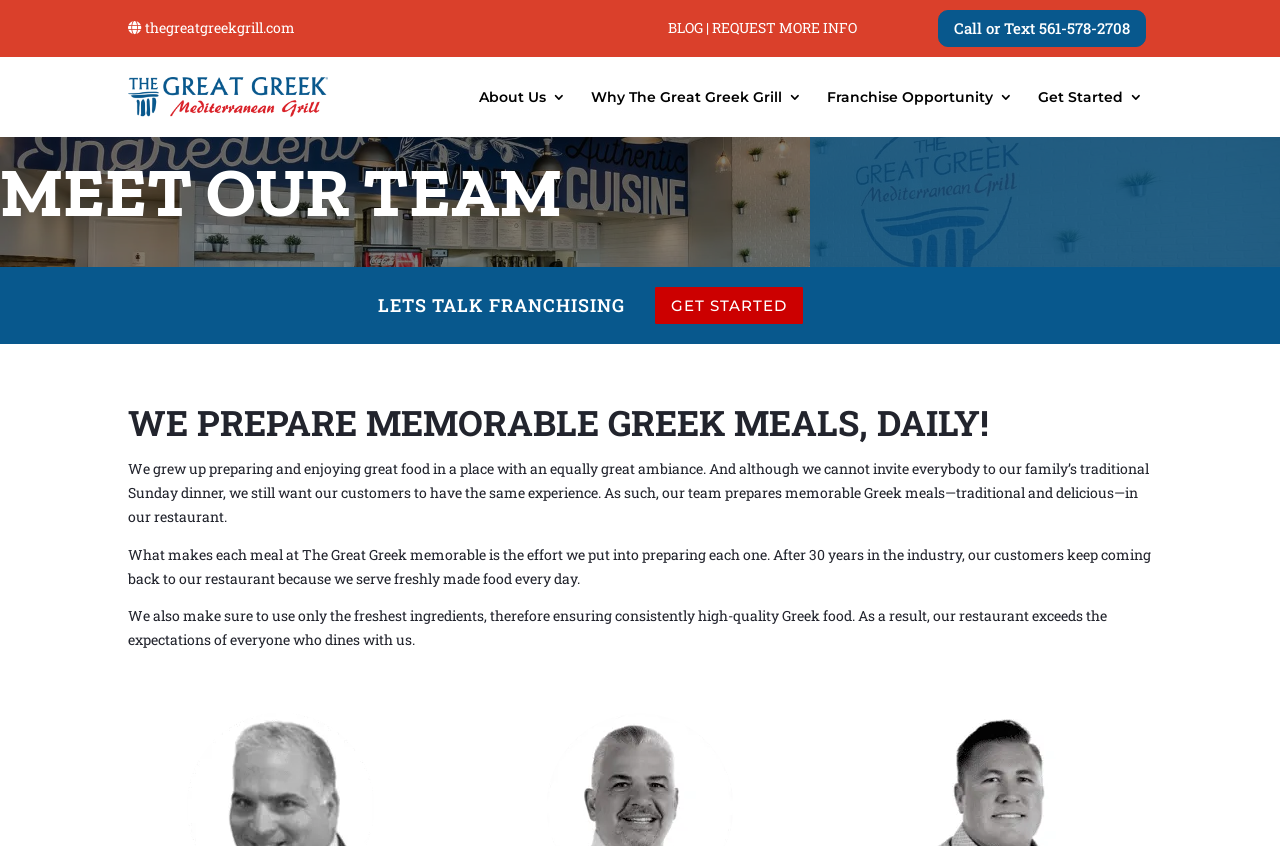Locate the bounding box coordinates of the segment that needs to be clicked to meet this instruction: "get started with franchising".

[0.811, 0.106, 0.893, 0.132]